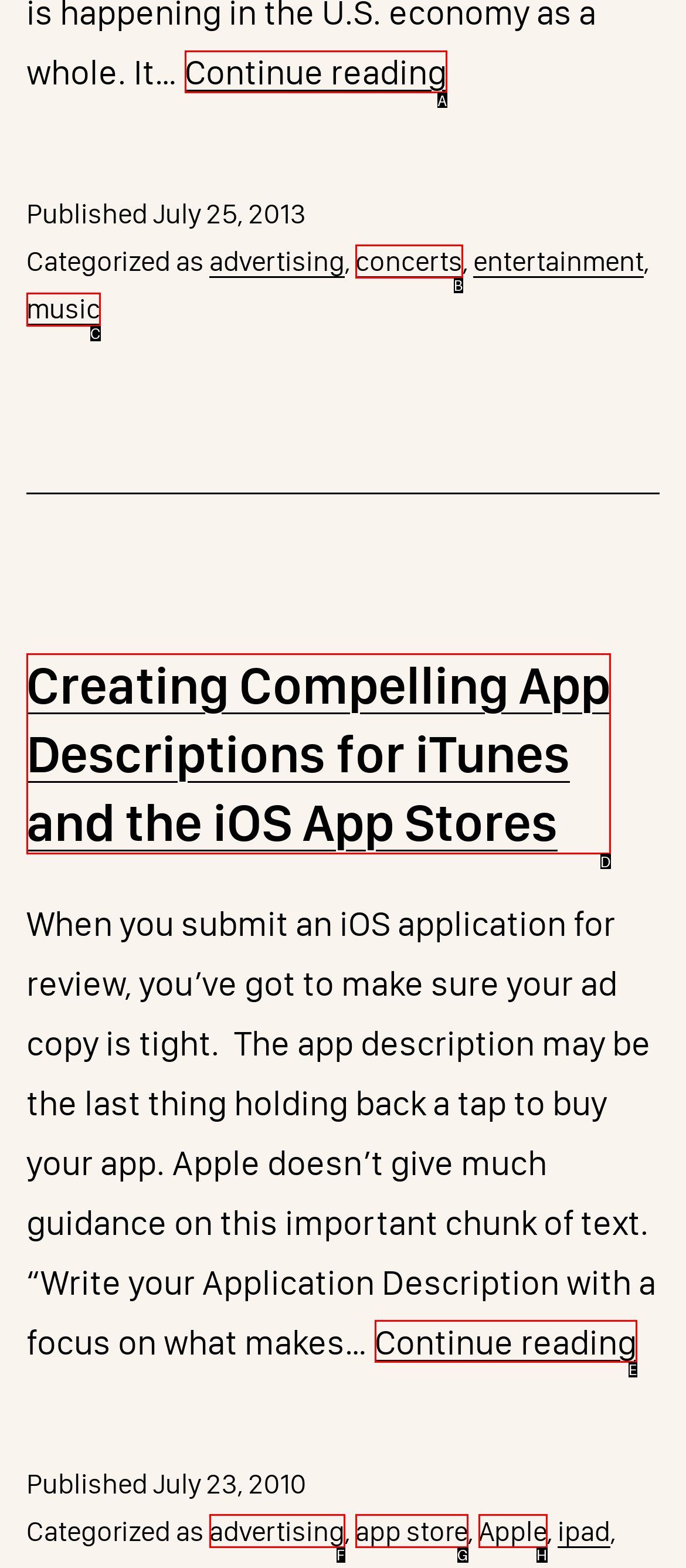Select the option that matches the description: Continue reading Rockonomics. Answer with the letter of the correct option directly.

A